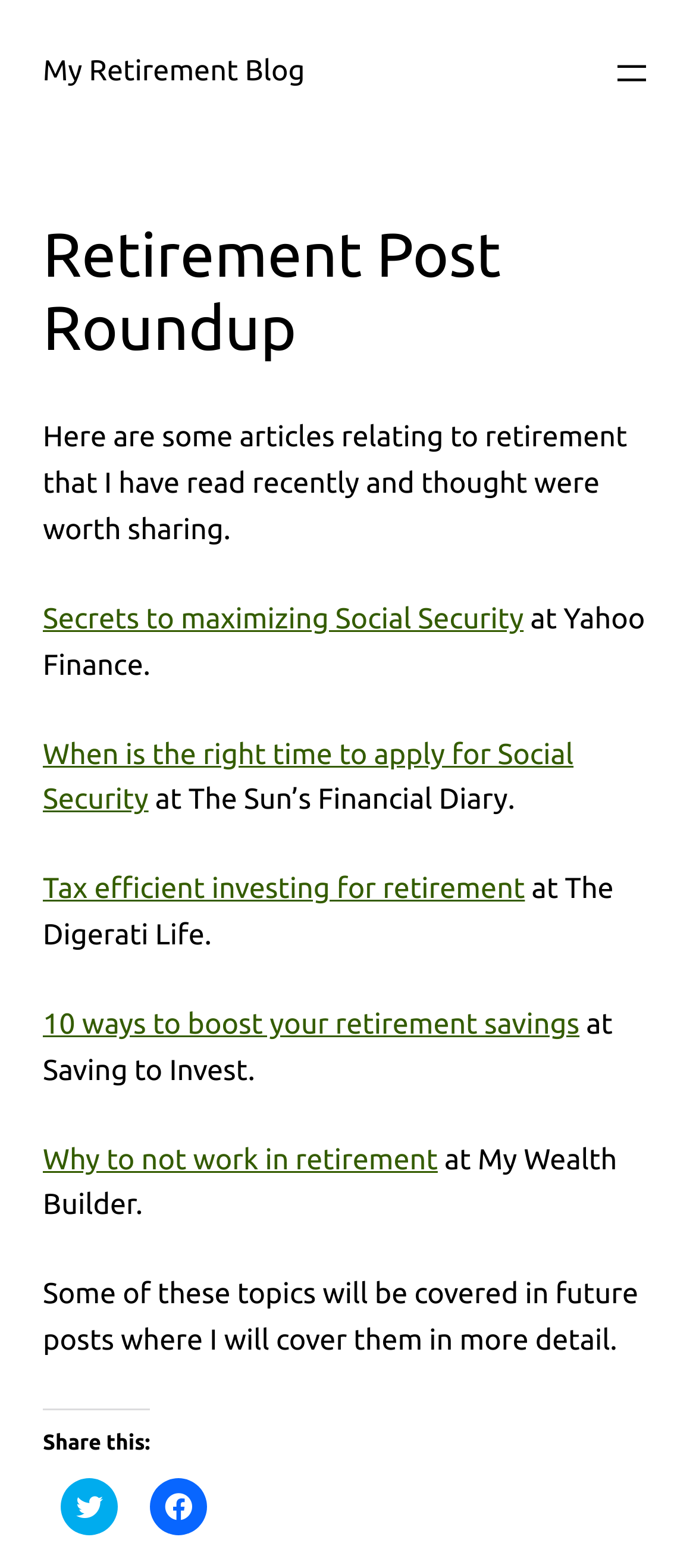Find and indicate the bounding box coordinates of the region you should select to follow the given instruction: "Share on Facebook".

[0.215, 0.943, 0.297, 0.98]